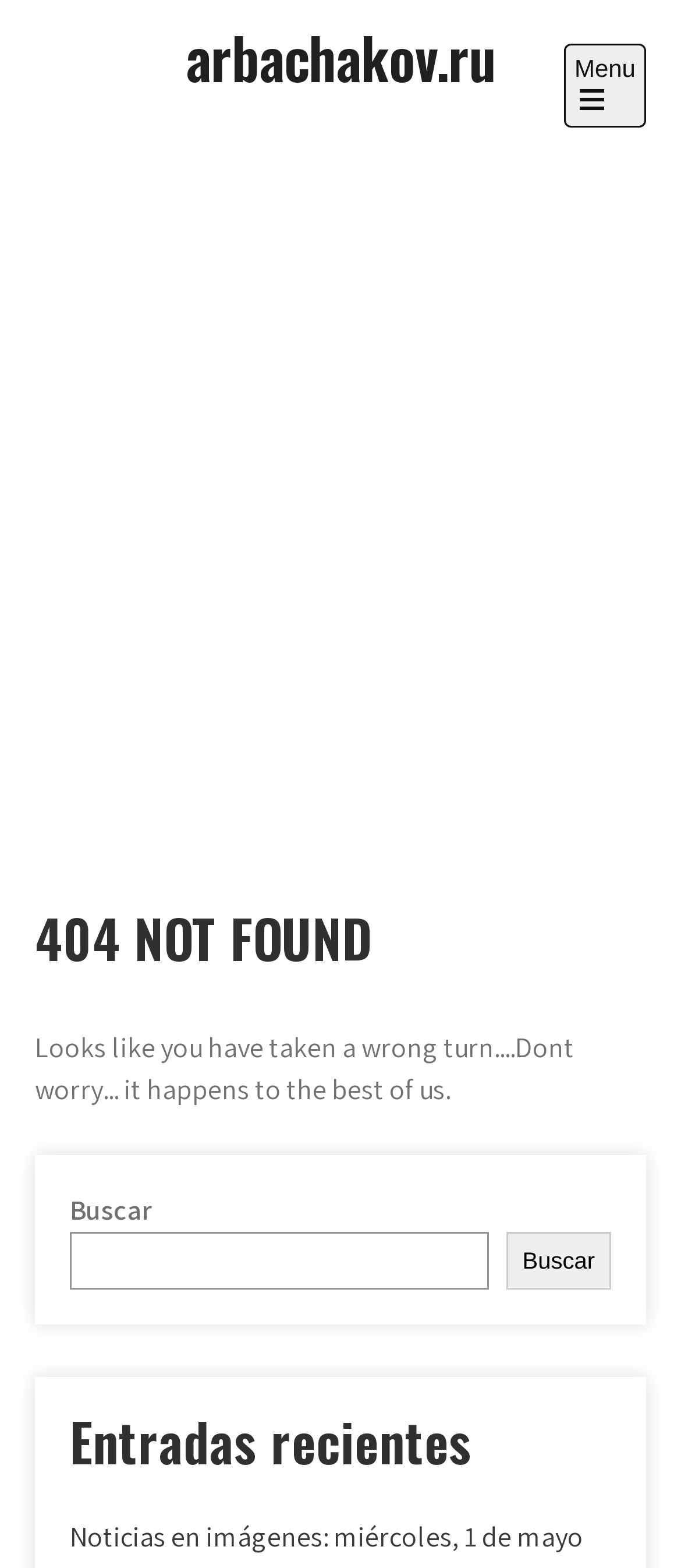Provide a brief response in the form of a single word or phrase:
What is the text above the search box?

Buscar